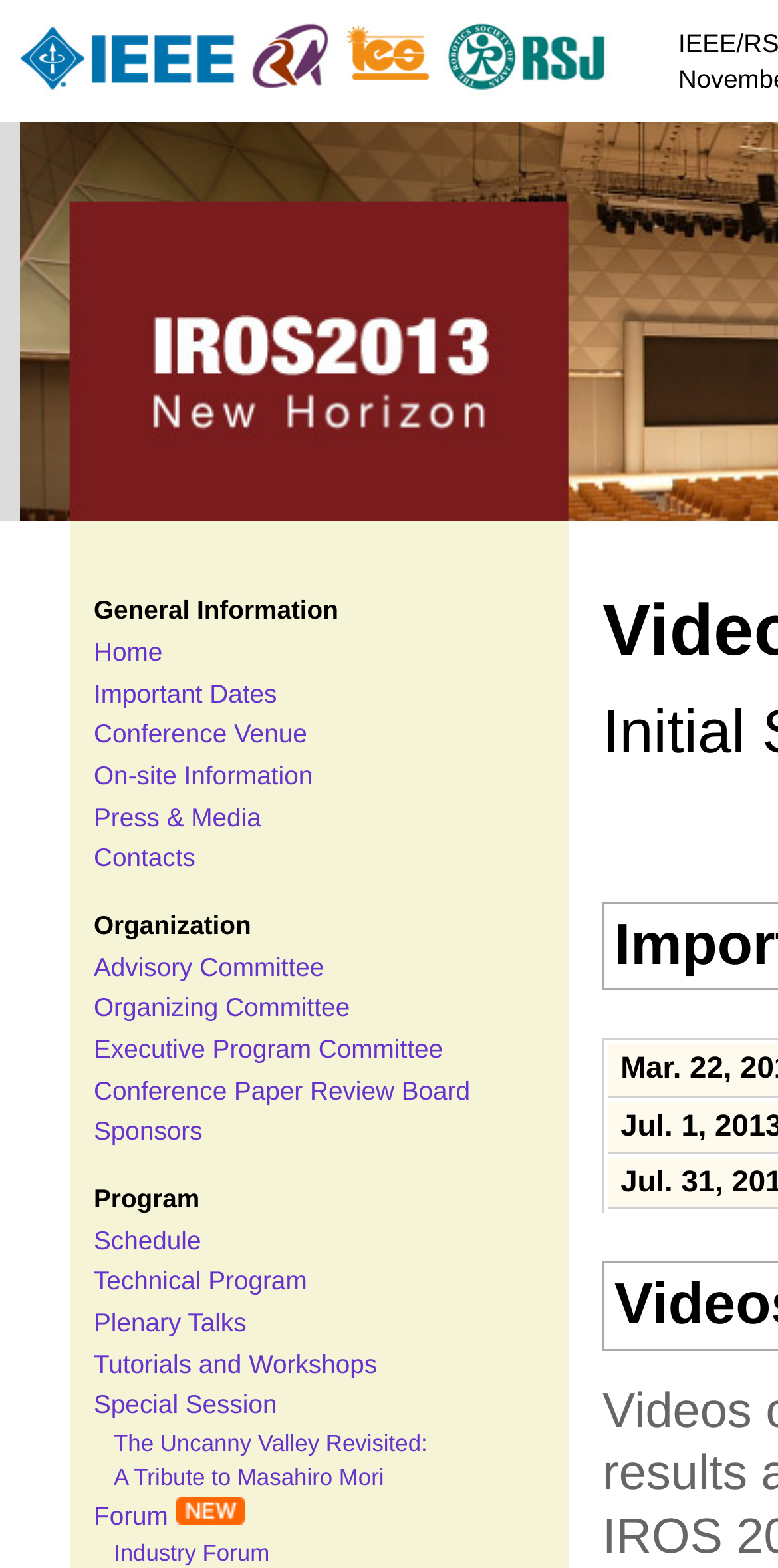Find the bounding box coordinates of the clickable area required to complete the following action: "click ieee link".

[0.026, 0.045, 0.305, 0.066]